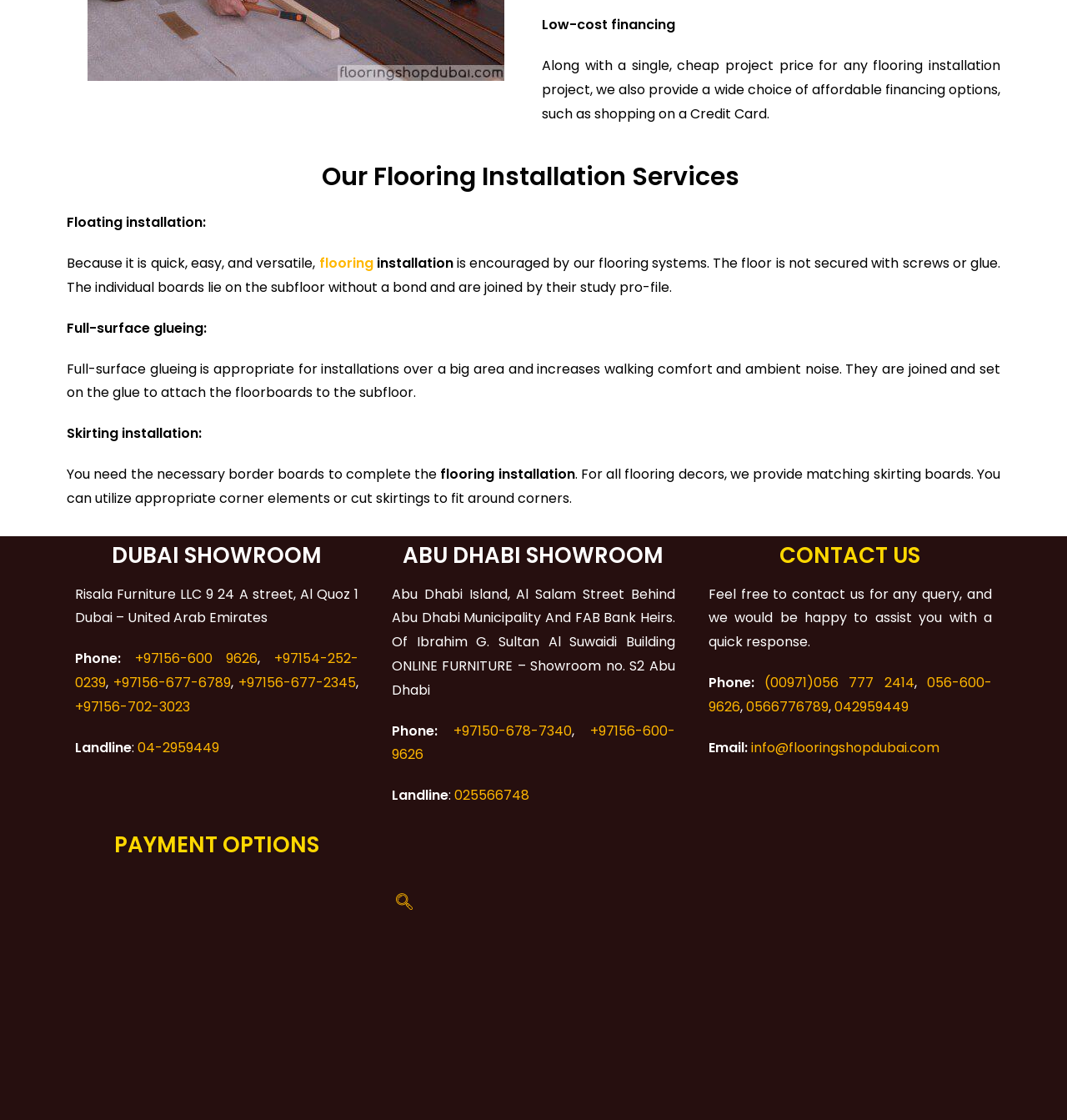What is the email address for contacting the company?
Based on the image, respond with a single word or phrase.

info@flooringshopdubai.com